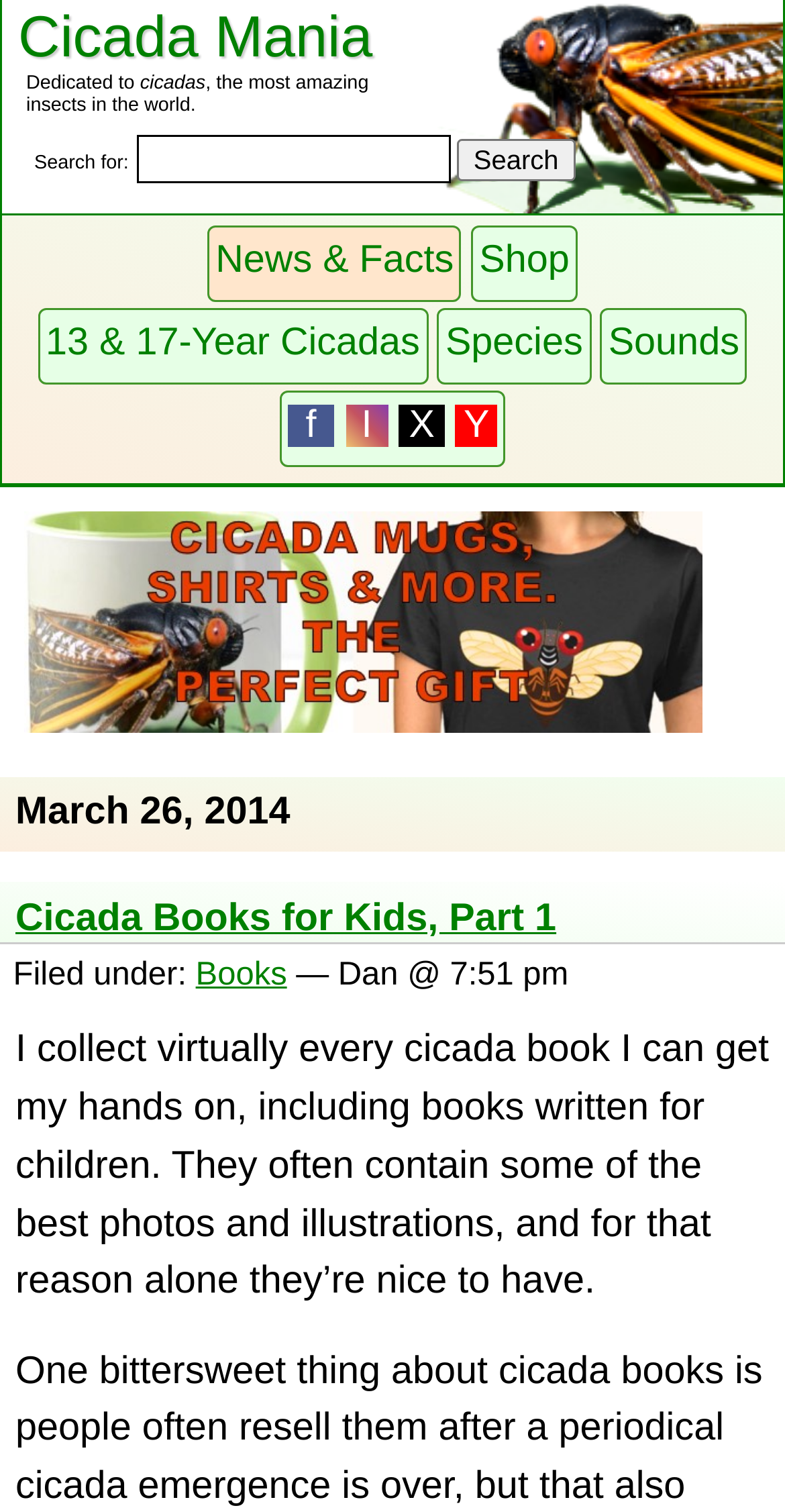What is the website dedicated to?
Please answer the question as detailed as possible based on the image.

The website is dedicated to cicadas, as indicated by the StaticText element 'Dedicated to cicadas, the most amazing insects in the world.' at the top of the page.